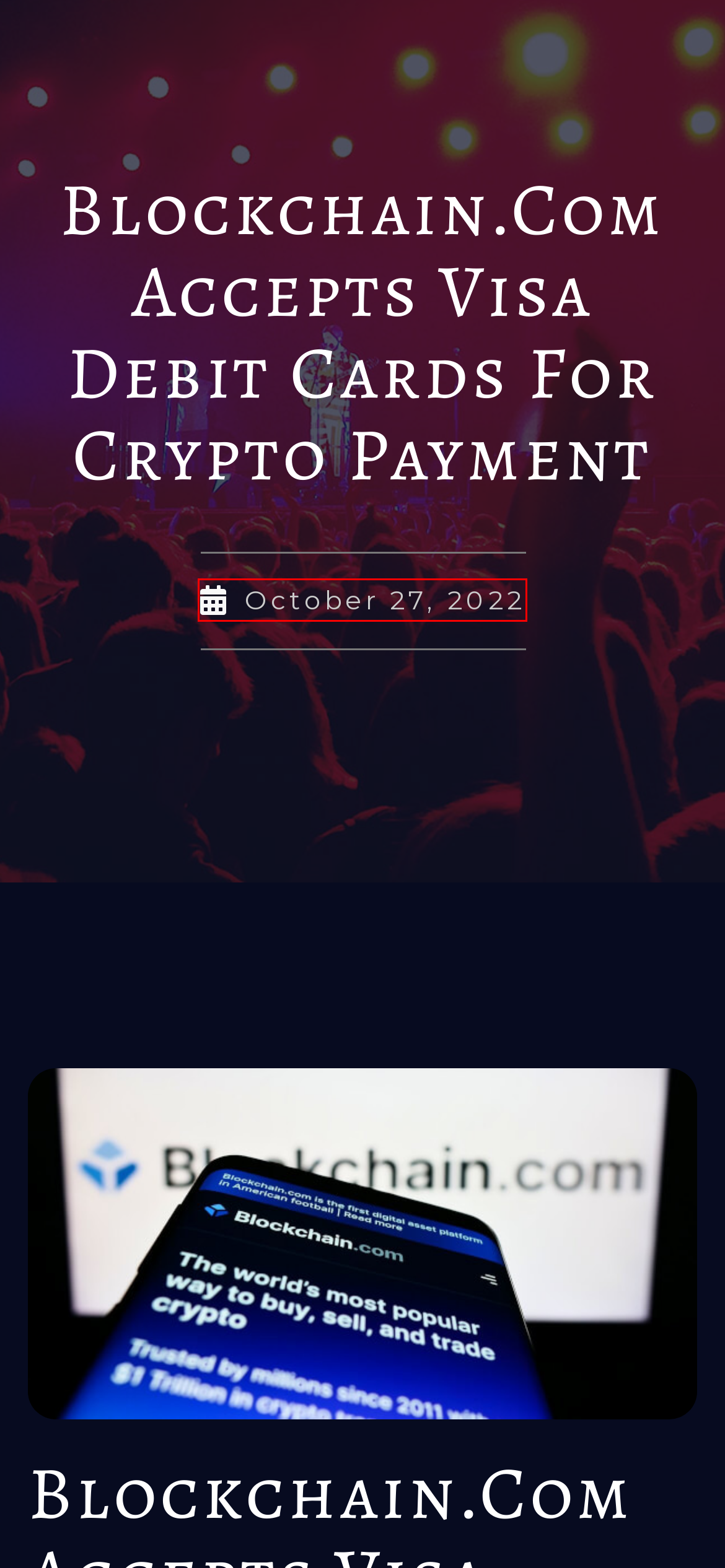You have a screenshot of a webpage with an element surrounded by a red bounding box. Choose the webpage description that best describes the new page after clicking the element inside the red bounding box. Here are the candidates:
A. Fiat News  - Blockchain.News
B. SSR002 is Coming Soon - StreetScape Recordings
C. Oscar & Thea Present | The Latest News from TechnoSoundz
D. Welcome to Lemuria Live
E. Mastercard, BitOasis Roll Out Crypto-Linked Cards in the MENA Region - Blockchain.News
F. Blockchain.com Visa Card, Powered by Marqeta, Debuts with 50,000 Sign-Ups at Launch
G. October 27, 2022 | Oscar & Thea Present
H. Oscar & Thea Present | Home

G